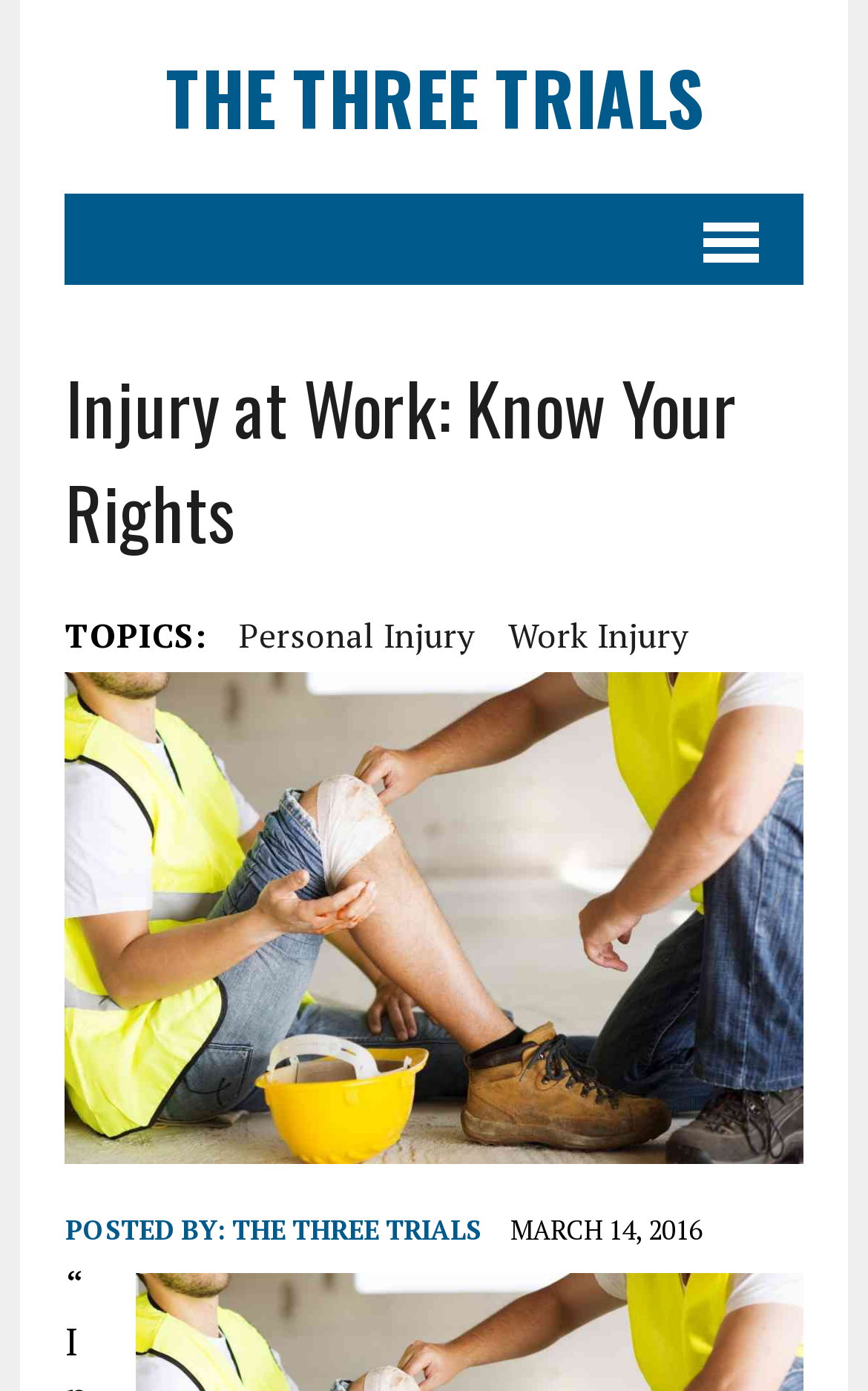How many links are under the 'TOPICS:' section?
Please respond to the question with a detailed and thorough explanation.

Under the 'TOPICS:' section, I can see two links: 'Personal Injury' and 'Work Injury'. These links are categorized under the topics section, suggesting that there are two topics related to the webpage's content.